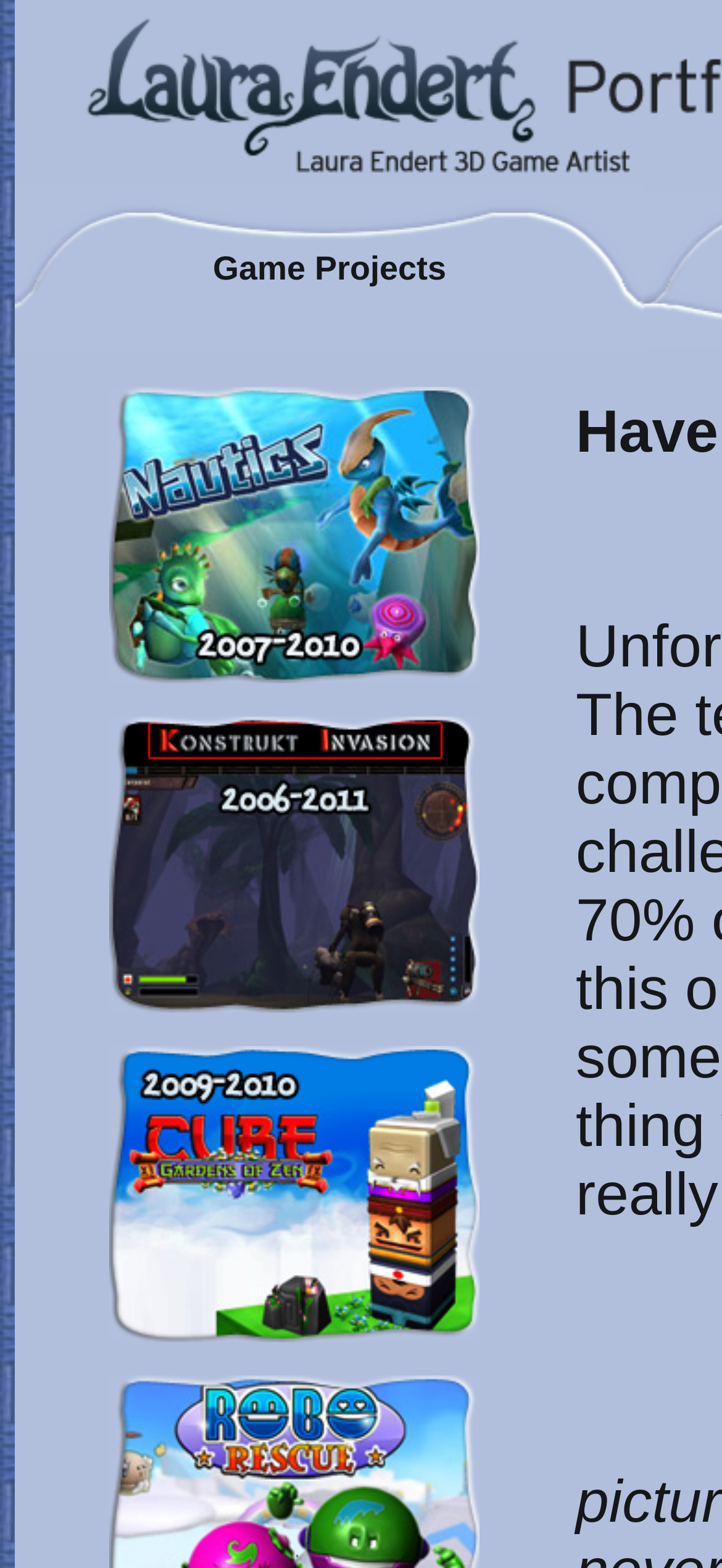Please determine the bounding box coordinates for the element with the description: "Game Projects".

[0.295, 0.159, 0.618, 0.182]